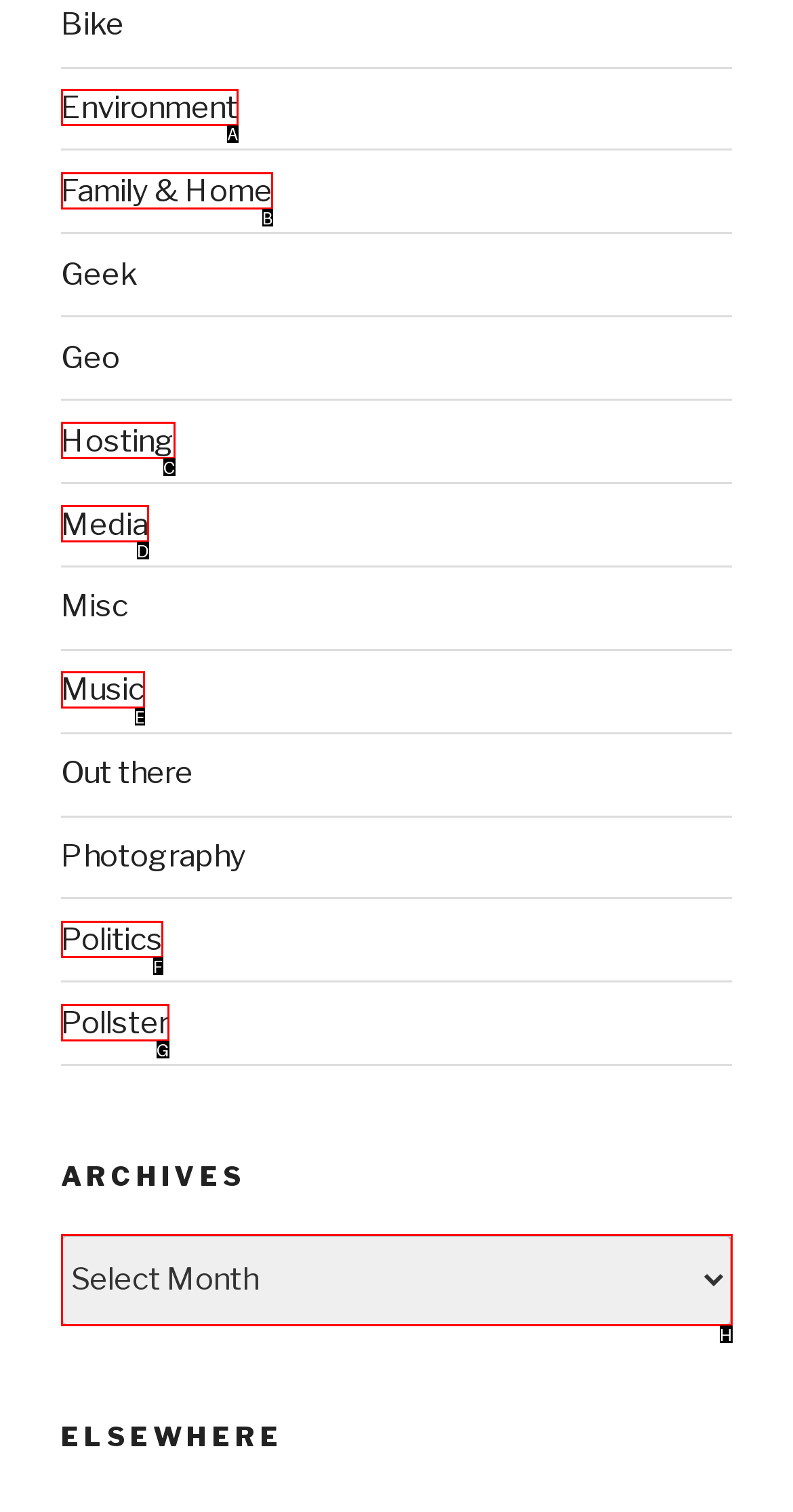From the given choices, which option should you click to complete this task: go to Environment? Answer with the letter of the correct option.

A